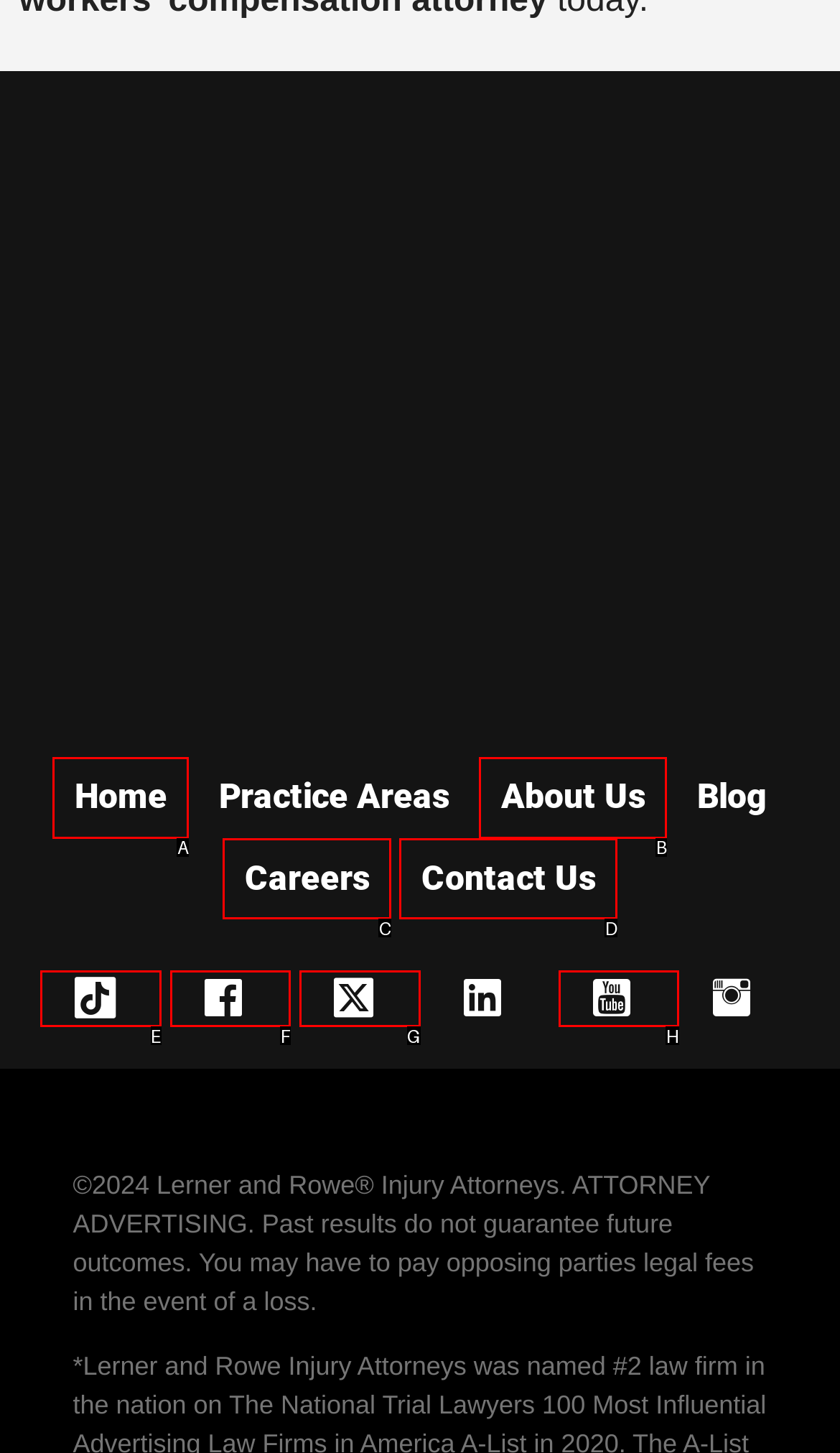Identify the HTML element that corresponds to the description: Home Provide the letter of the correct option directly.

A